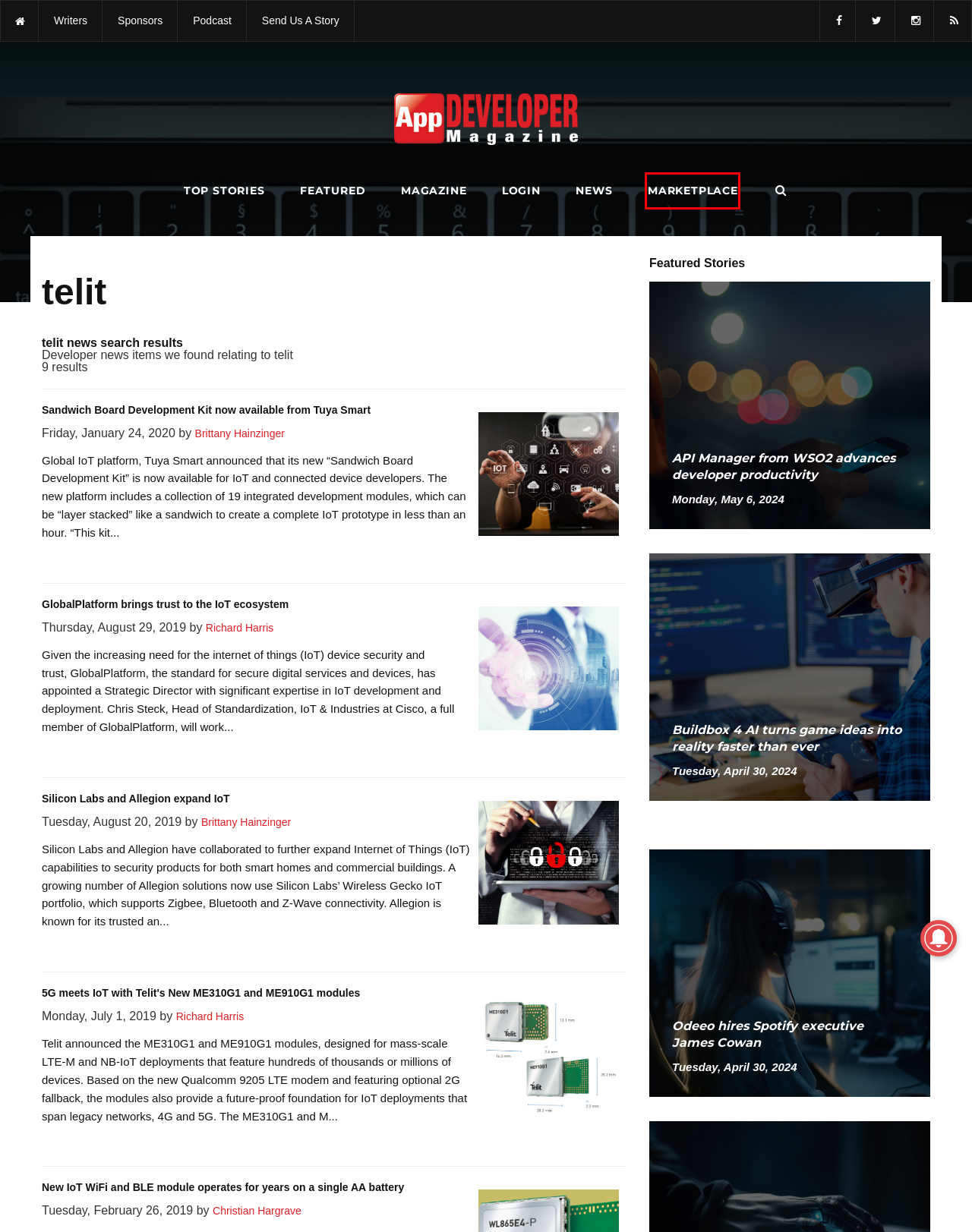You have a screenshot of a webpage with a red rectangle bounding box around a UI element. Choose the best description that matches the new page after clicking the element within the bounding box. The candidate descriptions are:
A. New IoT WiFi and BLE module operates for years on a single AA battery
B. Mobile App Developer Magazine | App Developer Magazine
C. Silicon Labs and Allegion expand IoT
D. 5G meets IoT with Telit's New ME310G1 and ME910G1 modules
E. Buildbox 4 AI turns game ideas into reality faster than ever
F. Sandwich Board Development Kit now available from Tuya Smart
G. Marketplace | App Developer Magazine
H. Brittany Hainzinger | App Developer Magazine

G